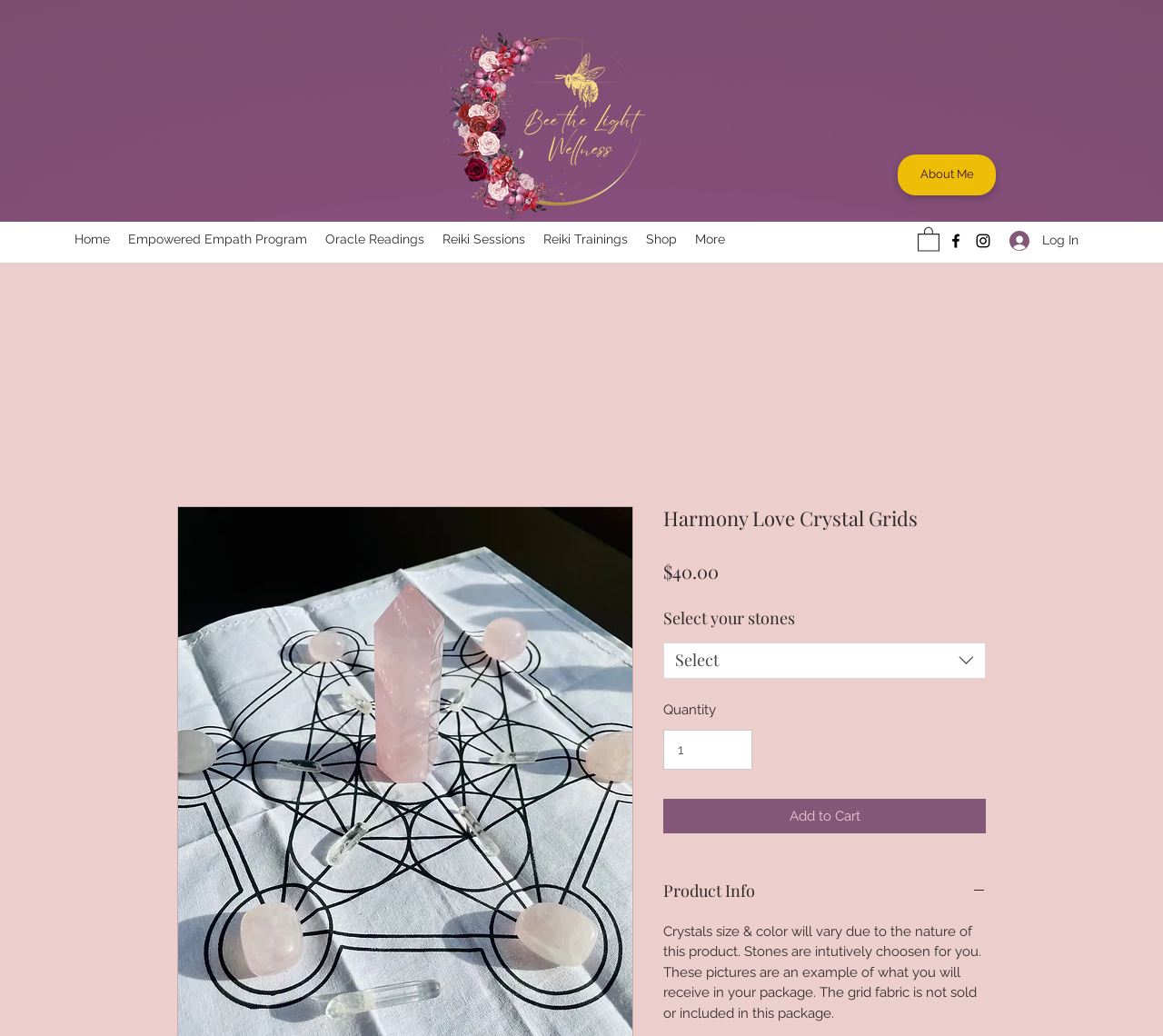Please find the bounding box coordinates in the format (top-left x, top-left y, bottom-right x, bottom-right y) for the given element description. Ensure the coordinates are floating point numbers between 0 and 1. Description: Select

[0.57, 0.62, 0.848, 0.655]